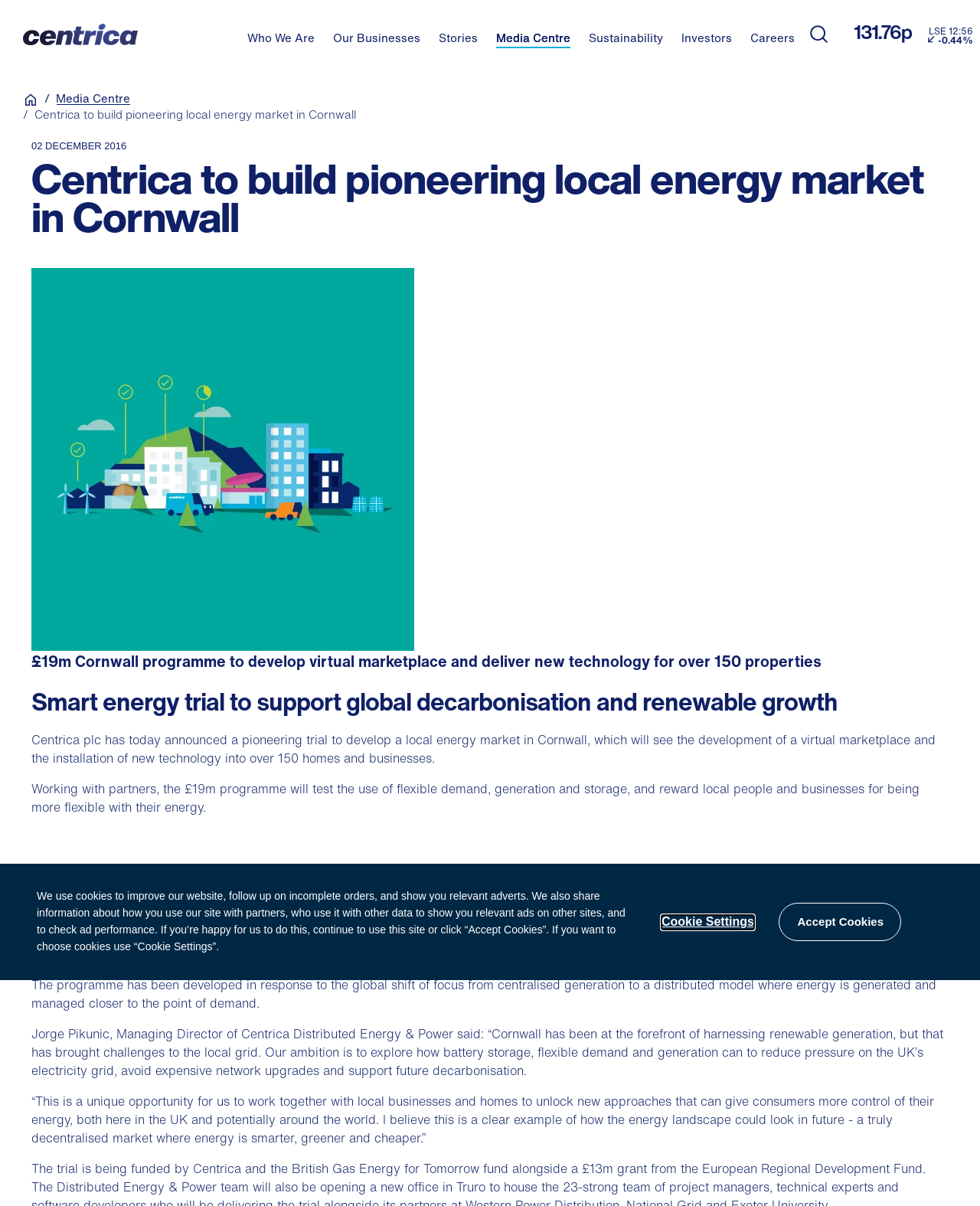Your task is to extract the text of the main heading from the webpage.

Centrica to build pioneering local energy market in Cornwall